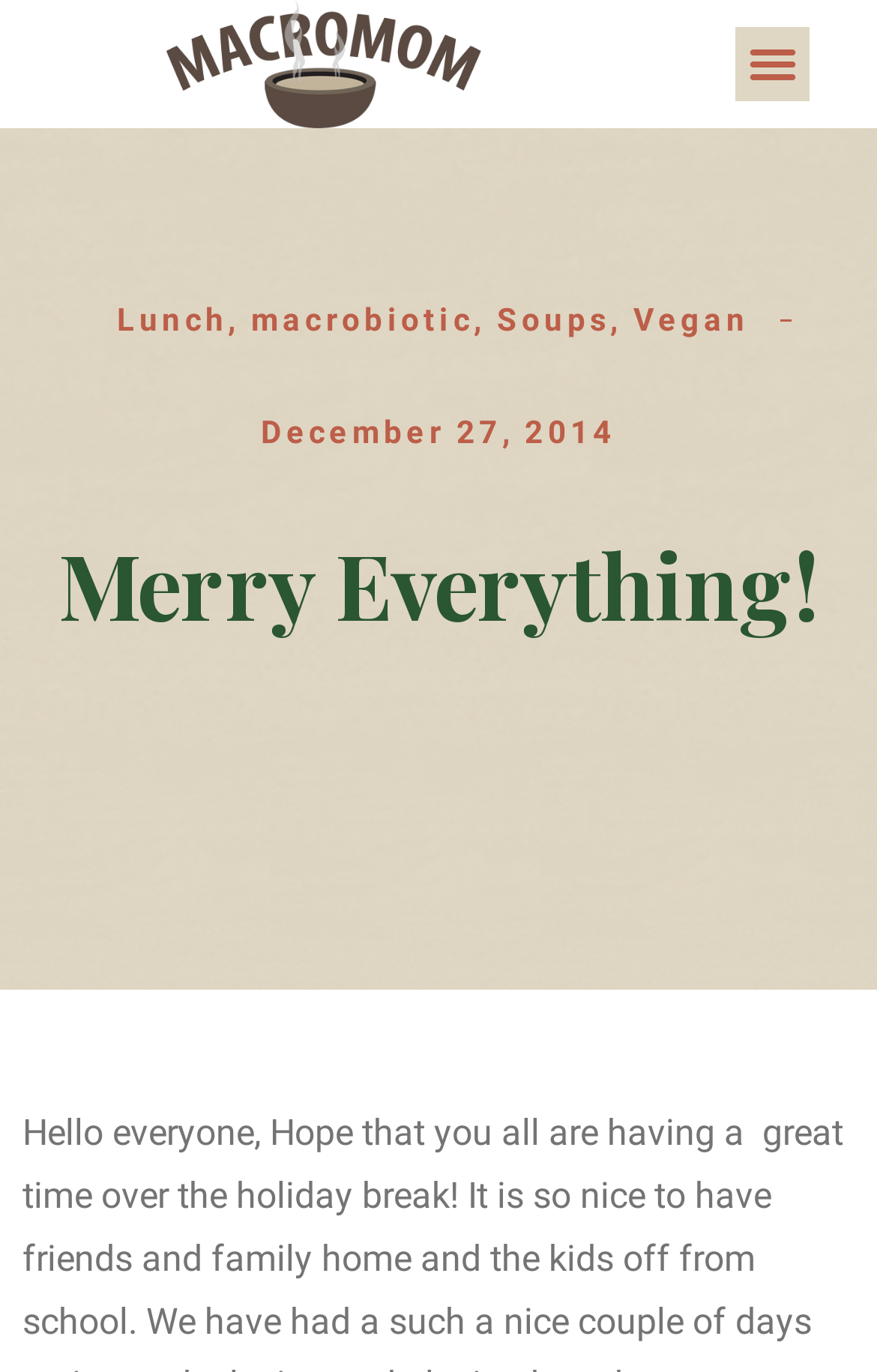Predict the bounding box of the UI element based on this description: "December 27, 2014".

[0.298, 0.274, 0.702, 0.356]